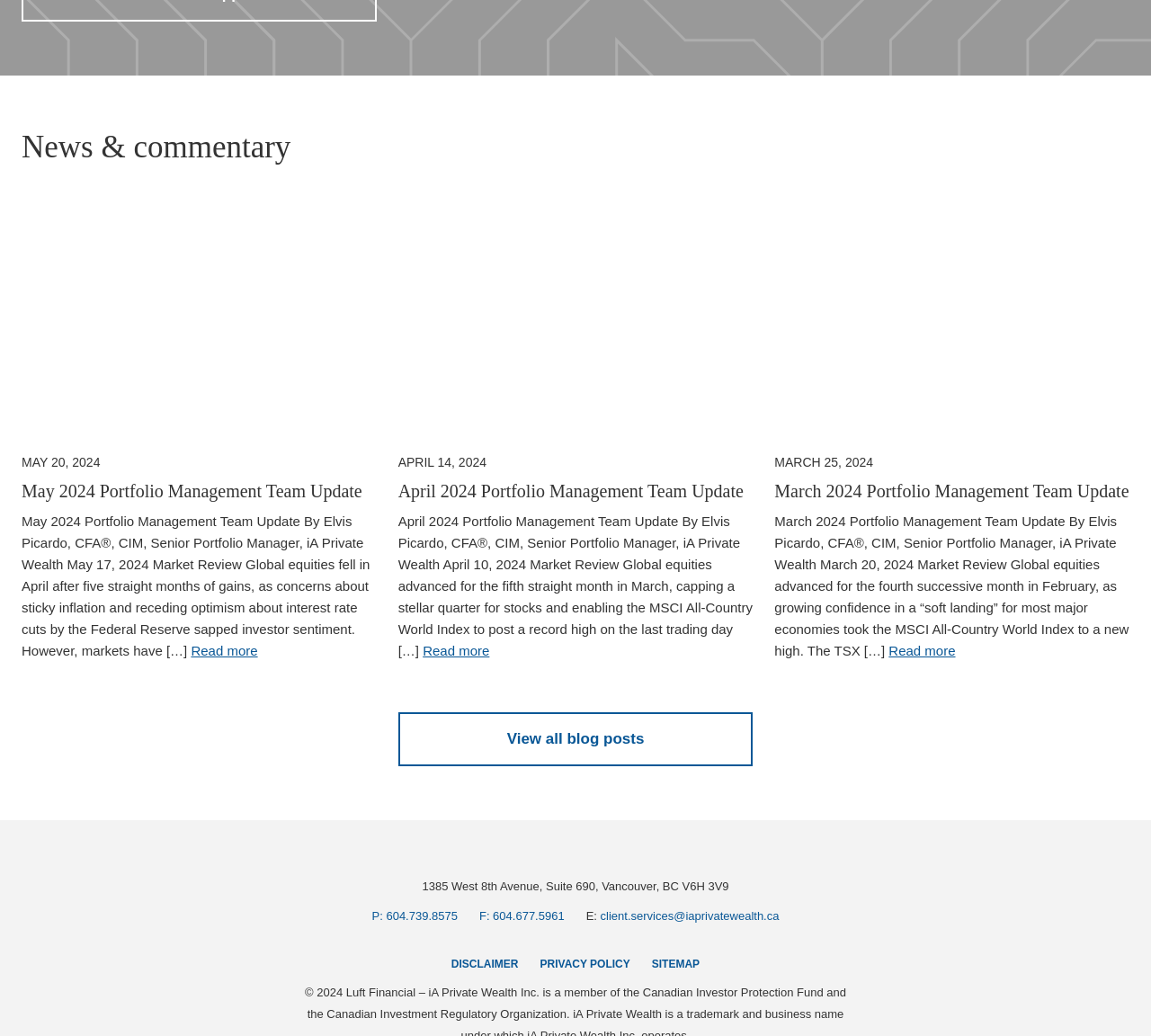What is the date of the second article?
From the details in the image, provide a complete and detailed answer to the question.

The second article is located at the top-right of the webpage, and its date is 'APRIL 14, 2024' which is indicated by the time element with the text 'APRIL 14, 2024'.